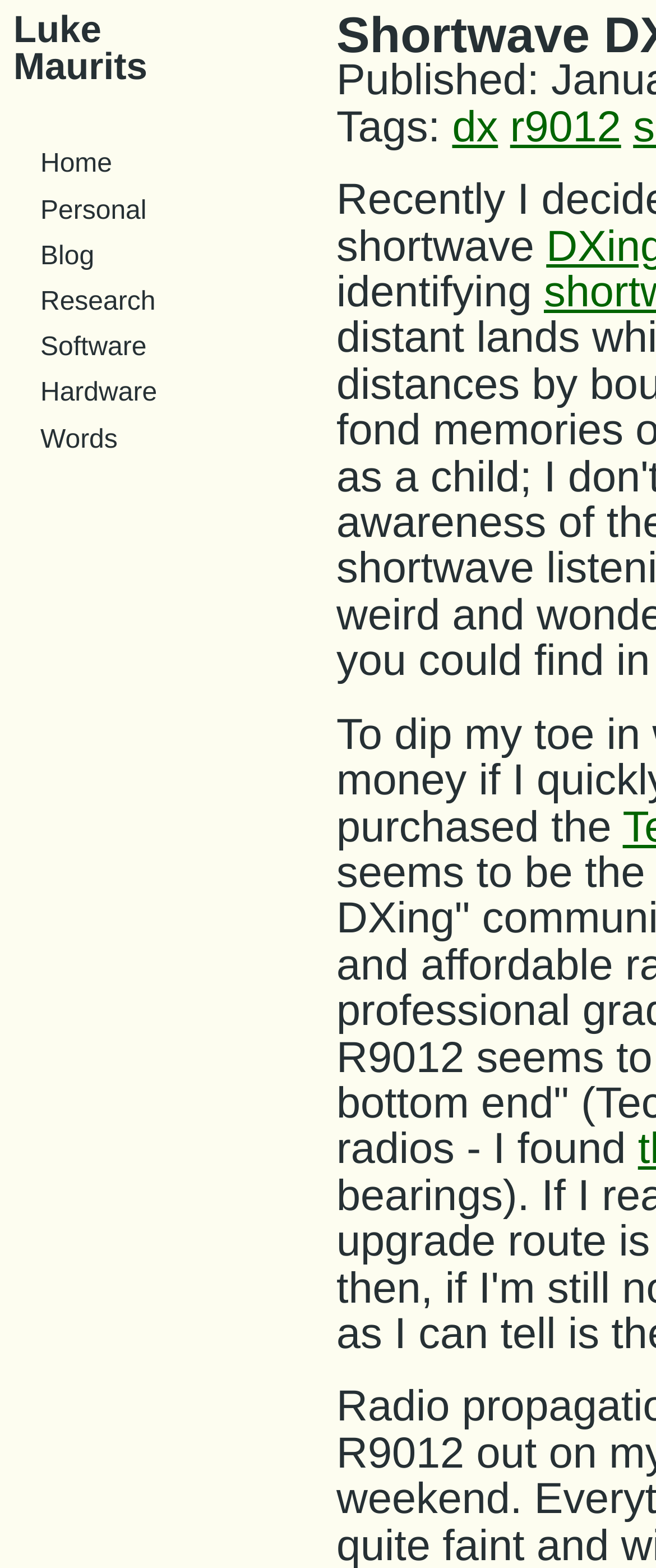Given the description "dx", determine the bounding box of the corresponding UI element.

[0.689, 0.066, 0.759, 0.096]